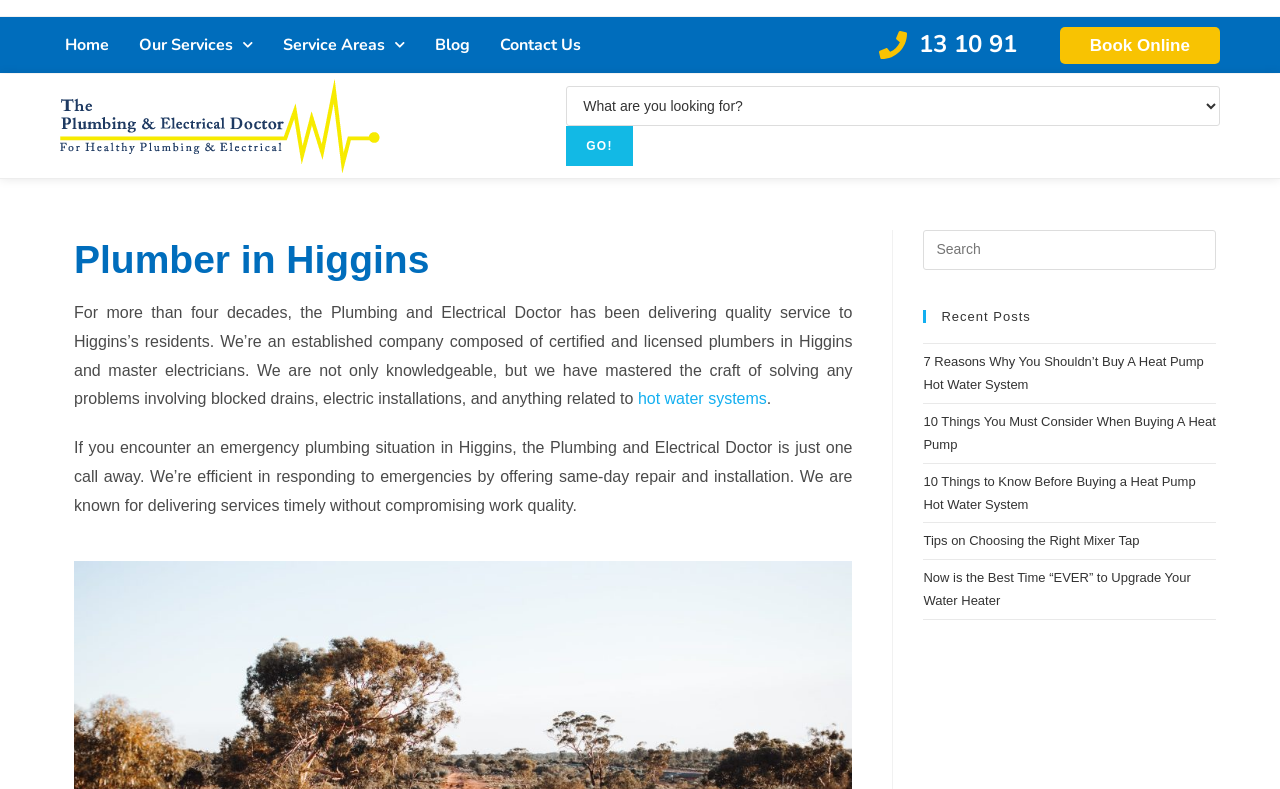How many recent posts are listed in the sidebar?
Using the image, elaborate on the answer with as much detail as possible.

I counted the number of links in the 'Recent Posts' section of the sidebar, which are 5 in total.